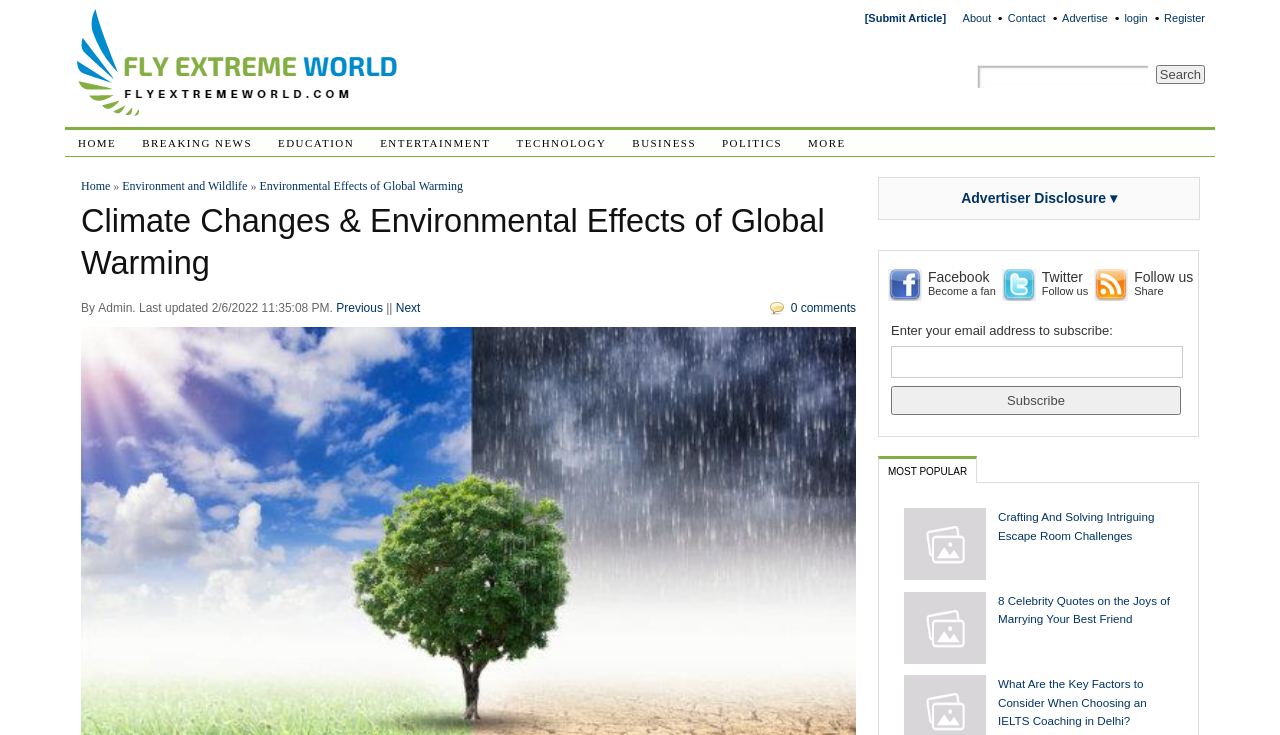Respond with a single word or phrase for the following question: 
What is the function of the 'Submit Article' link?

Submit an article